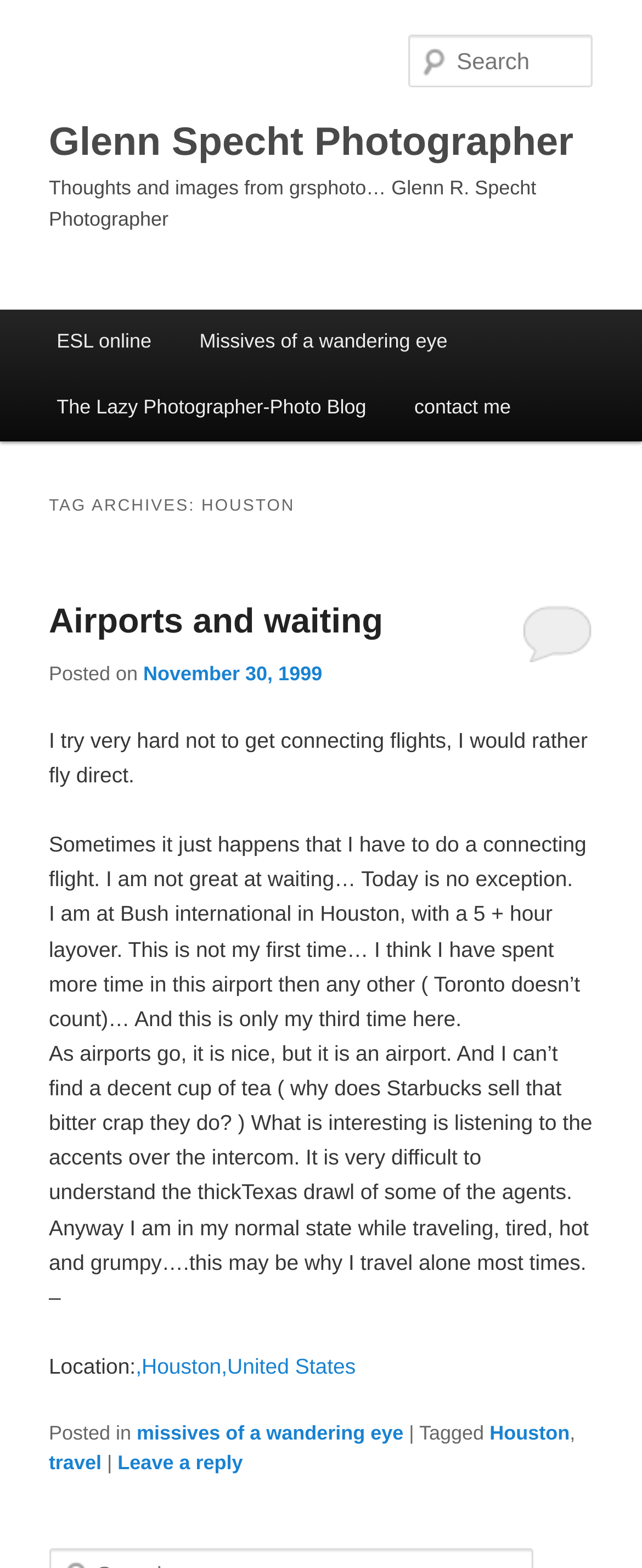What is the topic of the blog post?
Craft a detailed and extensive response to the question.

The topic of the blog post can be inferred from the heading element 'Airports and waiting' which is a link and appears as a subheading. The content of the blog post also discusses the author's experience waiting at an airport, further supporting this answer.